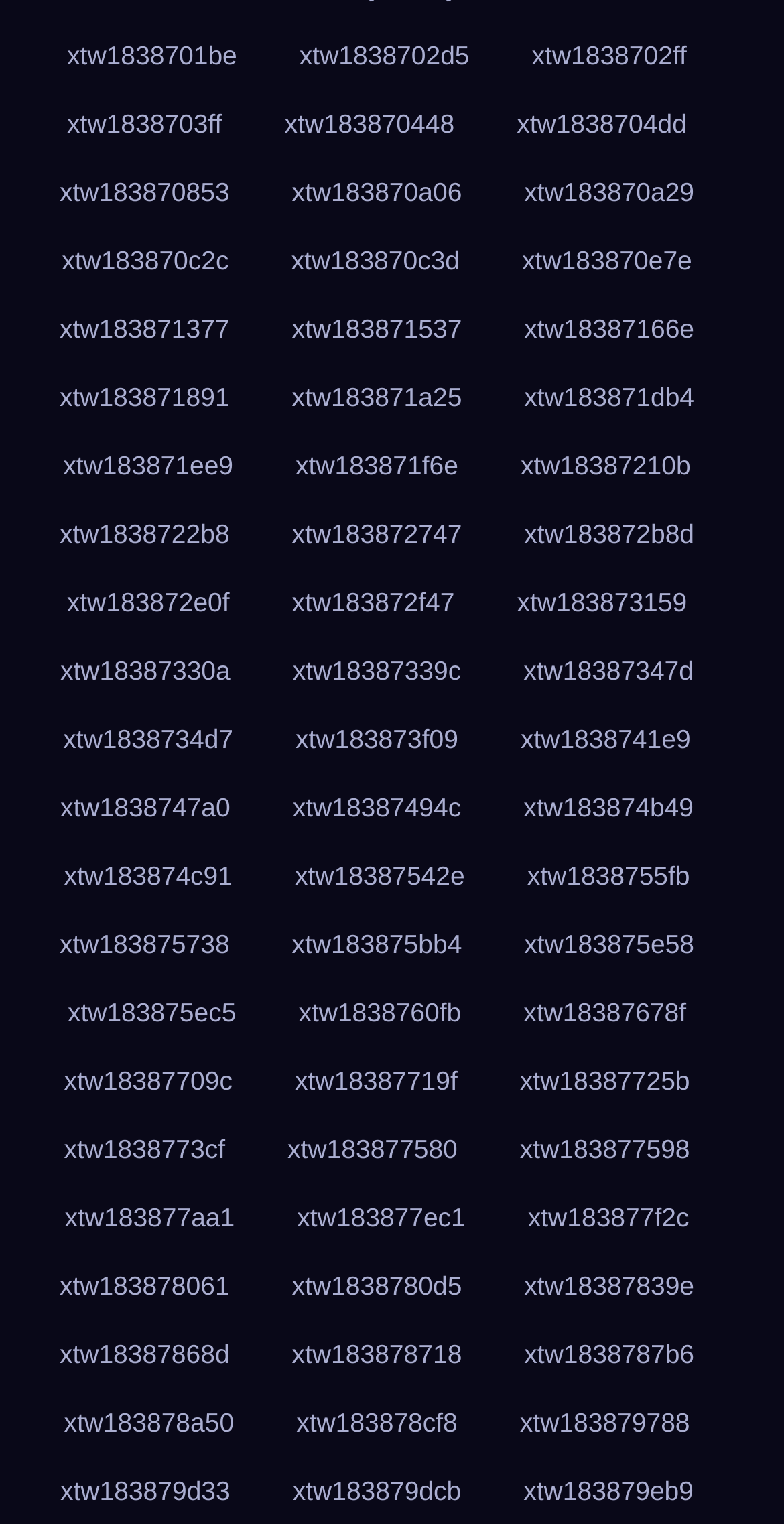Please study the image and answer the question comprehensively:
How many links are in the top 10% of the webpage?

I looked at the y1 coordinates of all link elements and counted the number of links with y1 coordinates less than 0.1, which corresponds to the top 10% of the webpage. There are 3 links in this region.